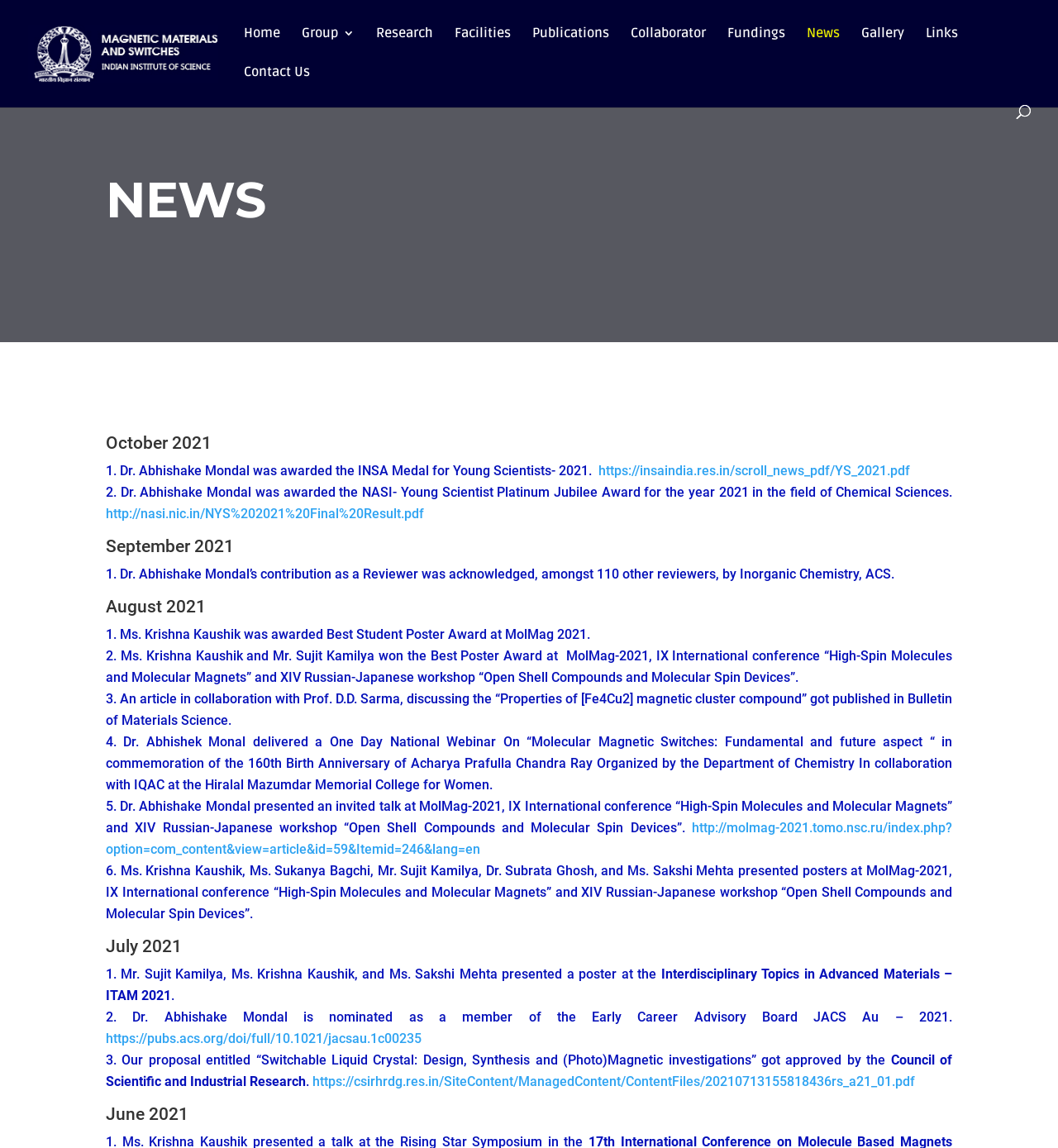Kindly determine the bounding box coordinates of the area that needs to be clicked to fulfill this instruction: "View specials".

None